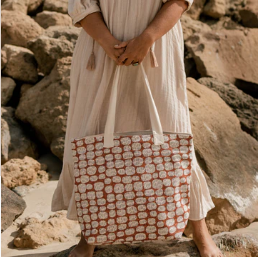Please reply to the following question with a single word or a short phrase:
What is the dominant color tone of the tote bag?

Earthy tones